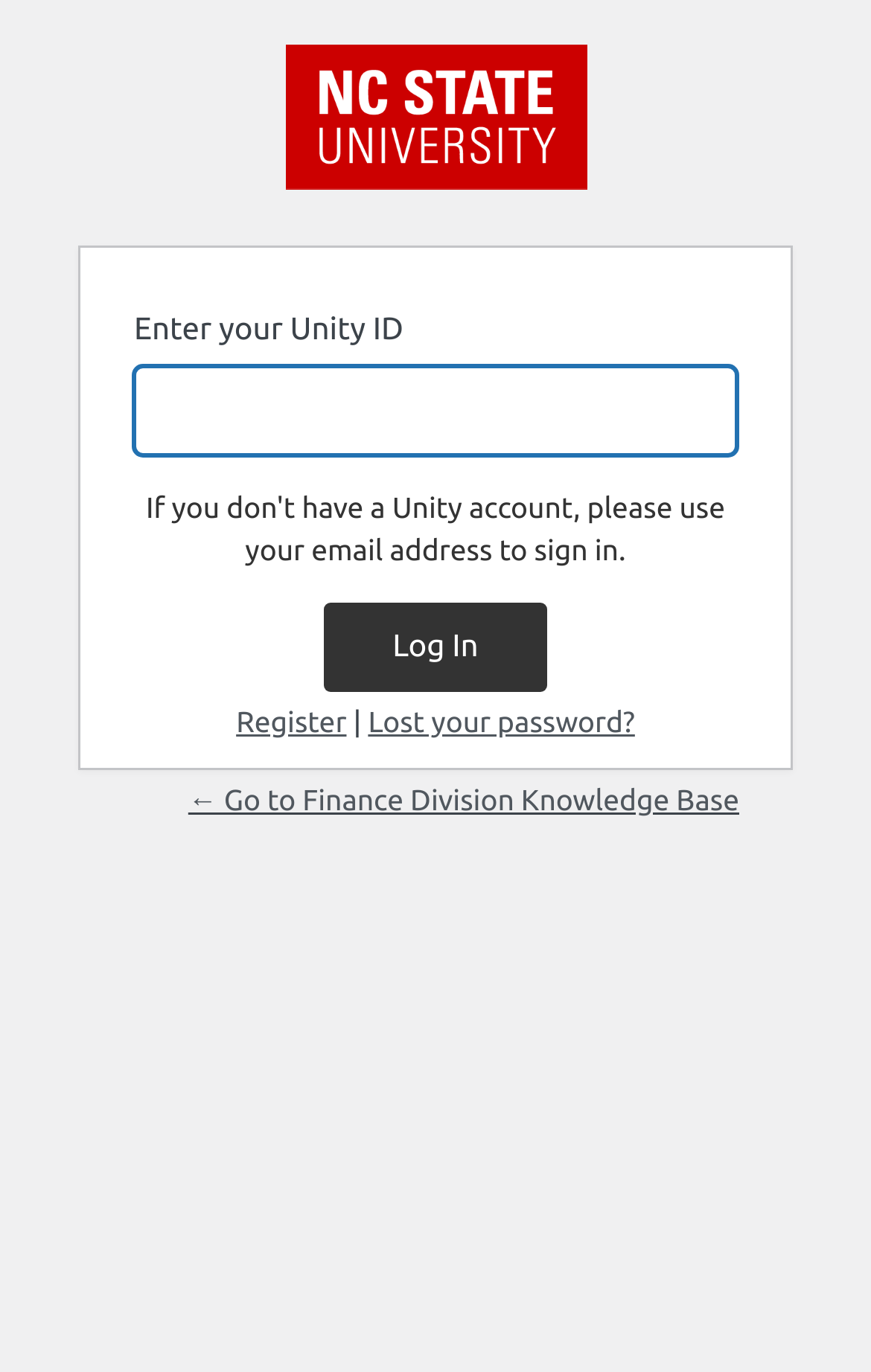Specify the bounding box coordinates (top-left x, top-left y, bottom-right x, bottom-right y) of the UI element in the screenshot that matches this description: Register

[0.271, 0.515, 0.398, 0.538]